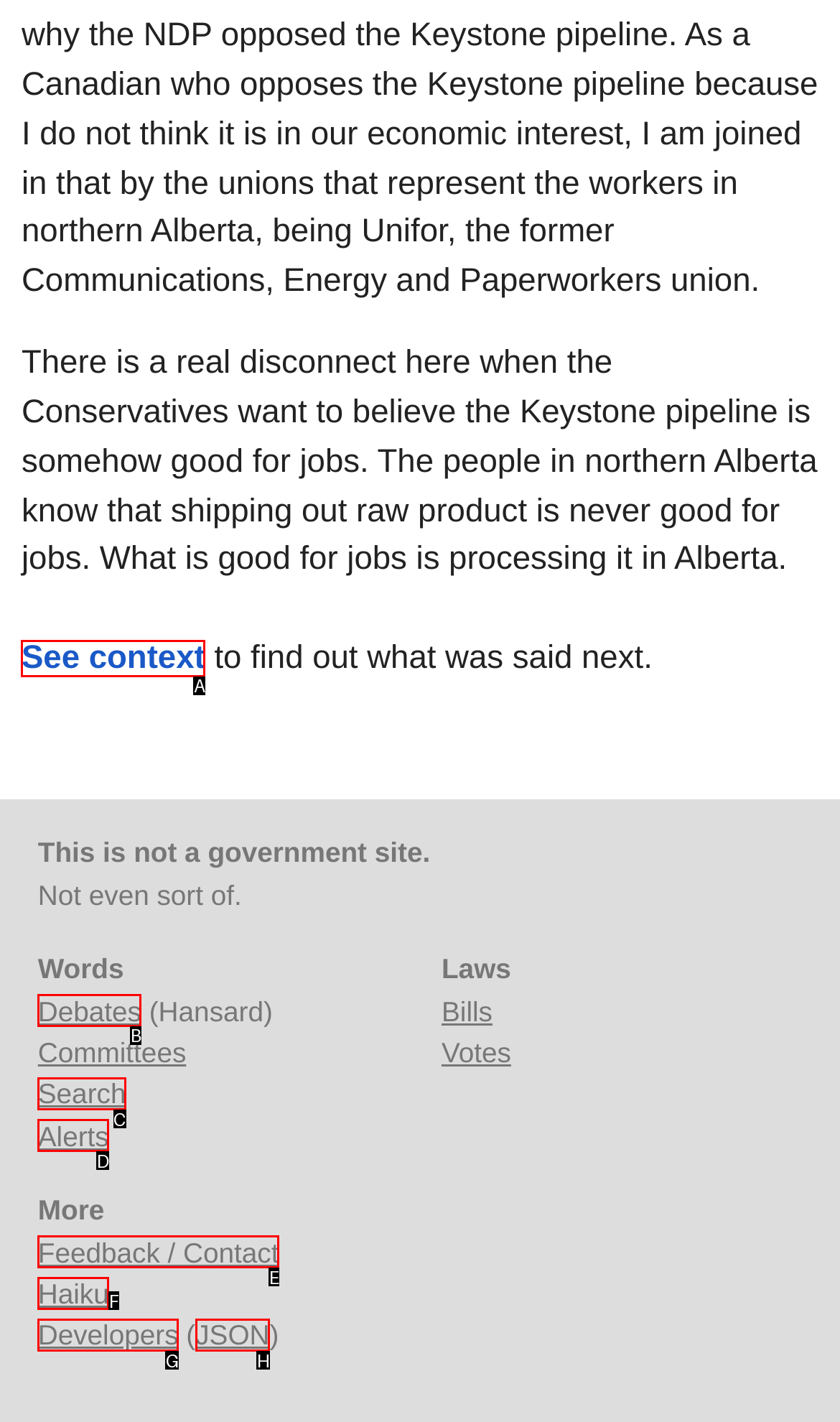Choose the letter that best represents the description: See context. Provide the letter as your response.

A